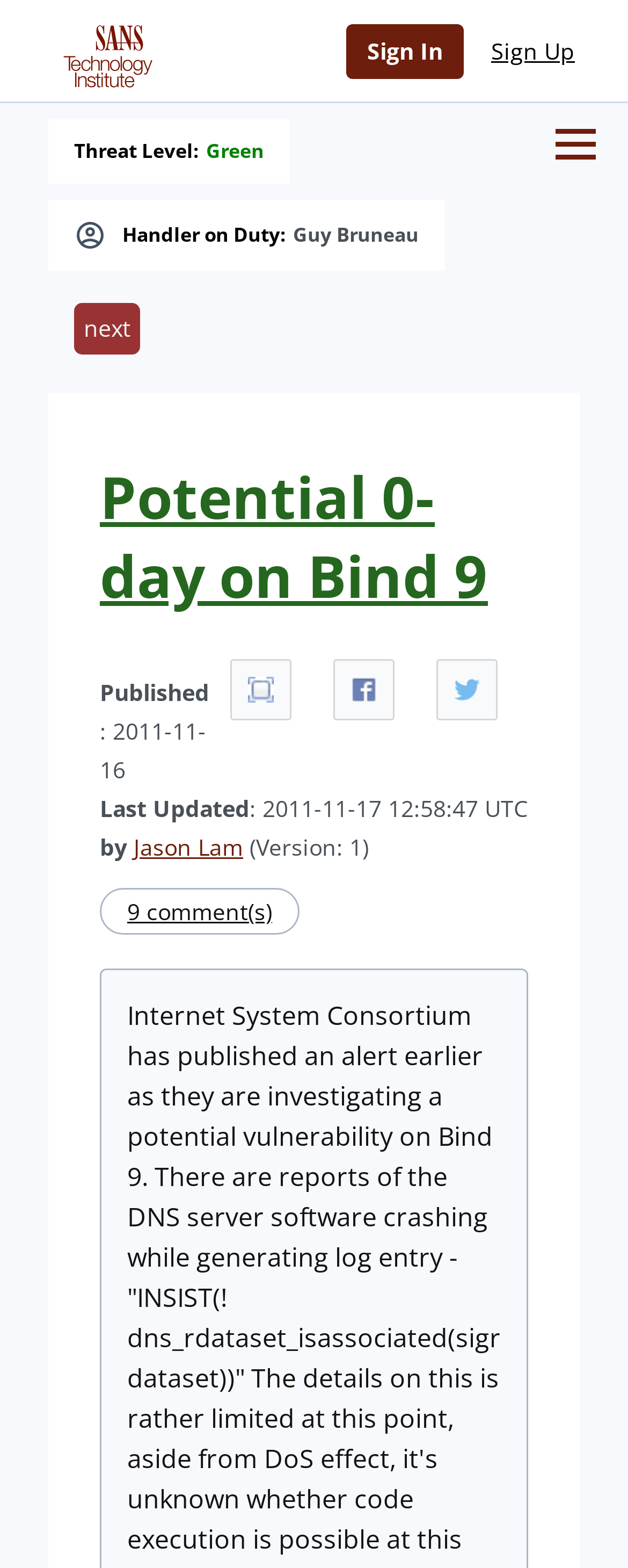Indicate the bounding box coordinates of the element that needs to be clicked to satisfy the following instruction: "Contact us". The coordinates should be four float numbers between 0 and 1, i.e., [left, top, right, bottom].

None